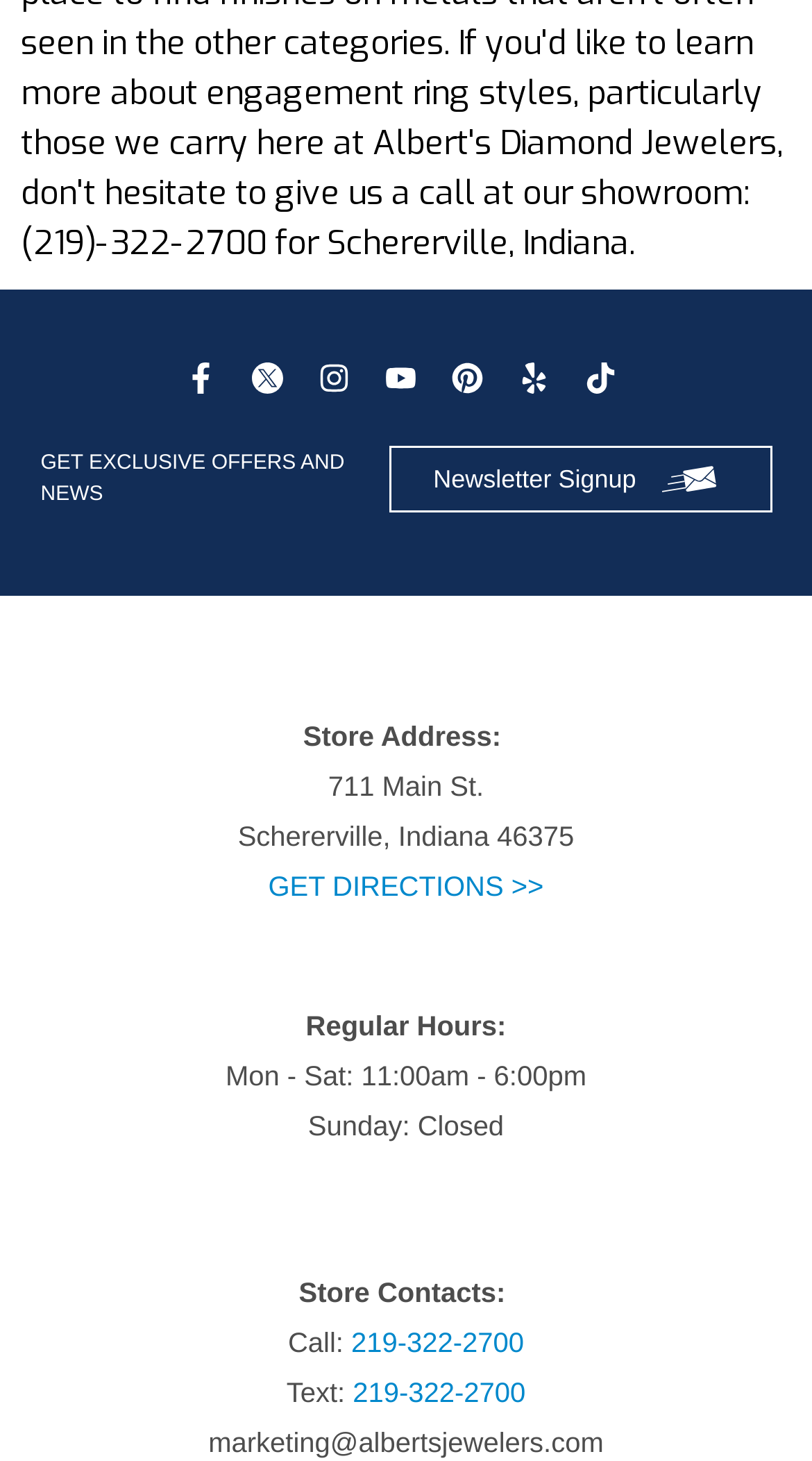Kindly provide the bounding box coordinates of the section you need to click on to fulfill the given instruction: "Call the store".

[0.432, 0.909, 0.645, 0.93]